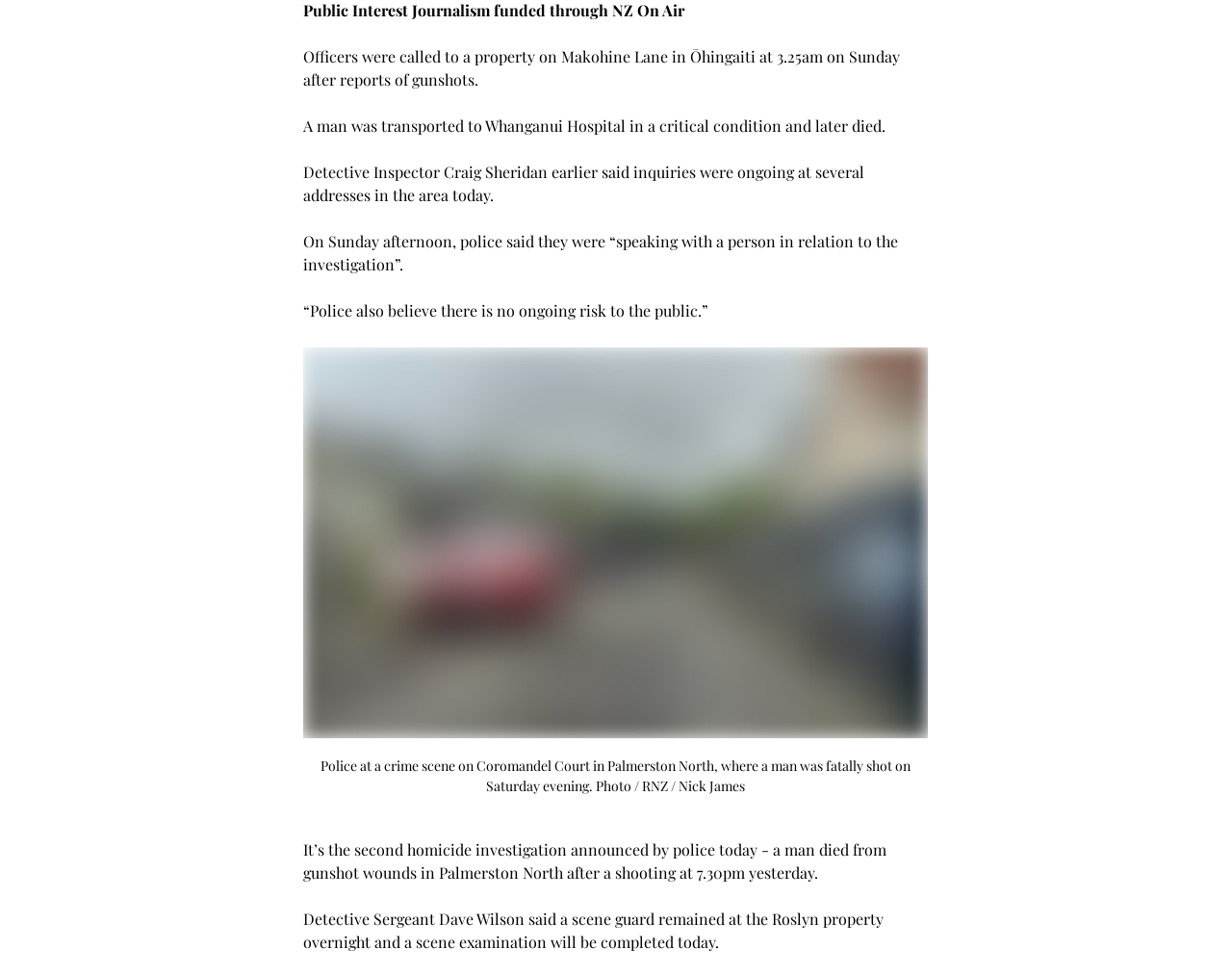What is the purpose of the scene guard at the Roslyn property?
Can you provide an in-depth and detailed response to the question?

Based on the text 'Detective Sergeant Dave Wilson said a scene guard remained at the Roslyn property overnight and a scene examination will be completed today.', the purpose of the scene guard is to remain at the property overnight.